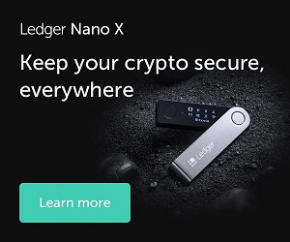Based on the image, please elaborate on the answer to the following question:
What is the design emphasis of the Ledger Nano X?

The image shows the device alongside its capless counterpart, highlighting its compact size and modern design, which suggests that the device is designed to be portable and visually appealing.